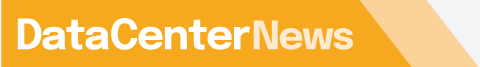What type of font is used in the logo?
Provide a detailed answer to the question, using the image to inform your response.

The logo features the name 'DataCenterNews' in a bold font, which makes it prominent and attention-grabbing, fitting for a publication that provides expert news and insights.